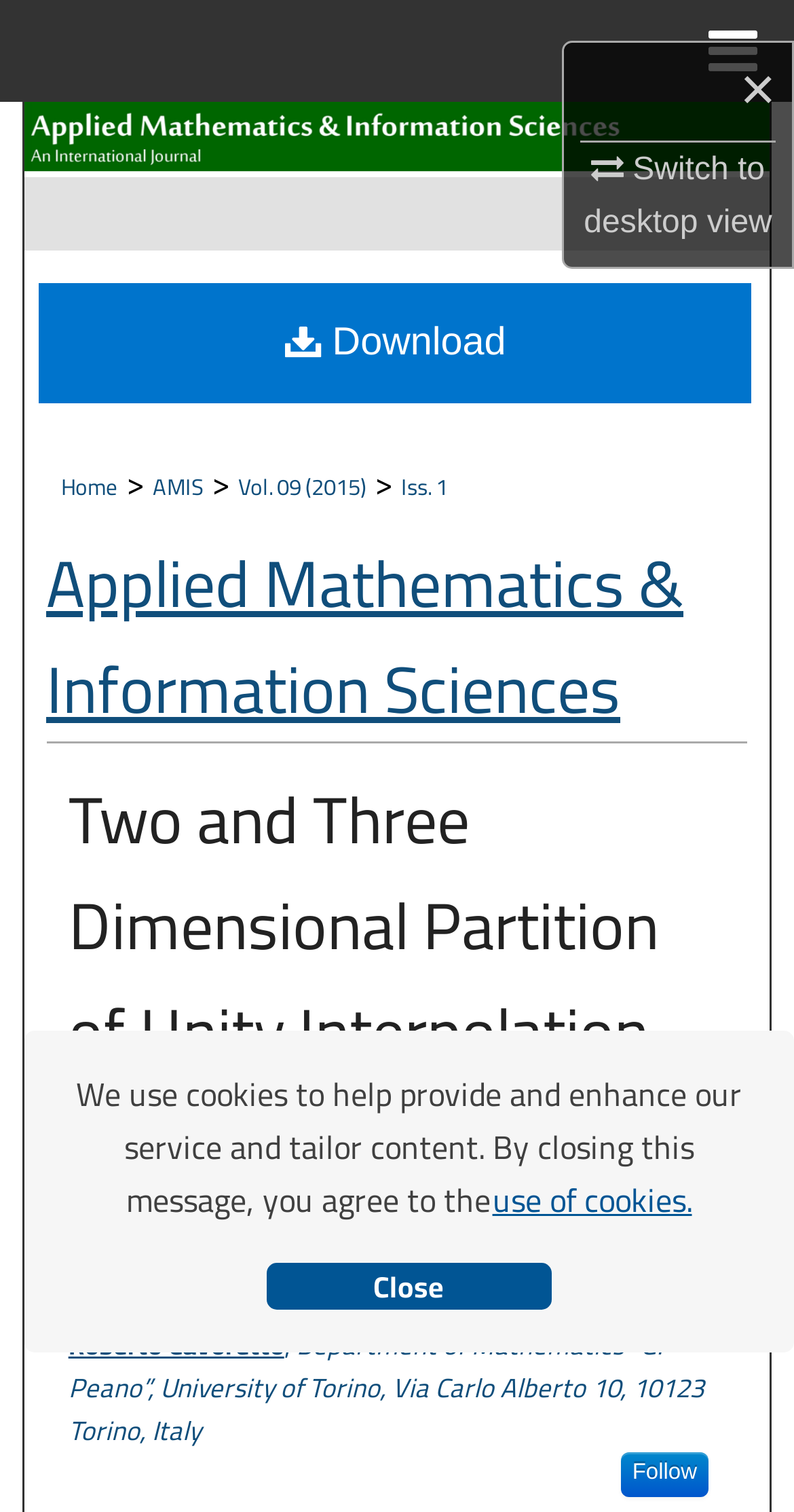Please identify the bounding box coordinates of the element's region that I should click in order to complete the following instruction: "Download the paper". The bounding box coordinates consist of four float numbers between 0 and 1, i.e., [left, top, right, bottom].

[0.049, 0.158, 0.947, 0.238]